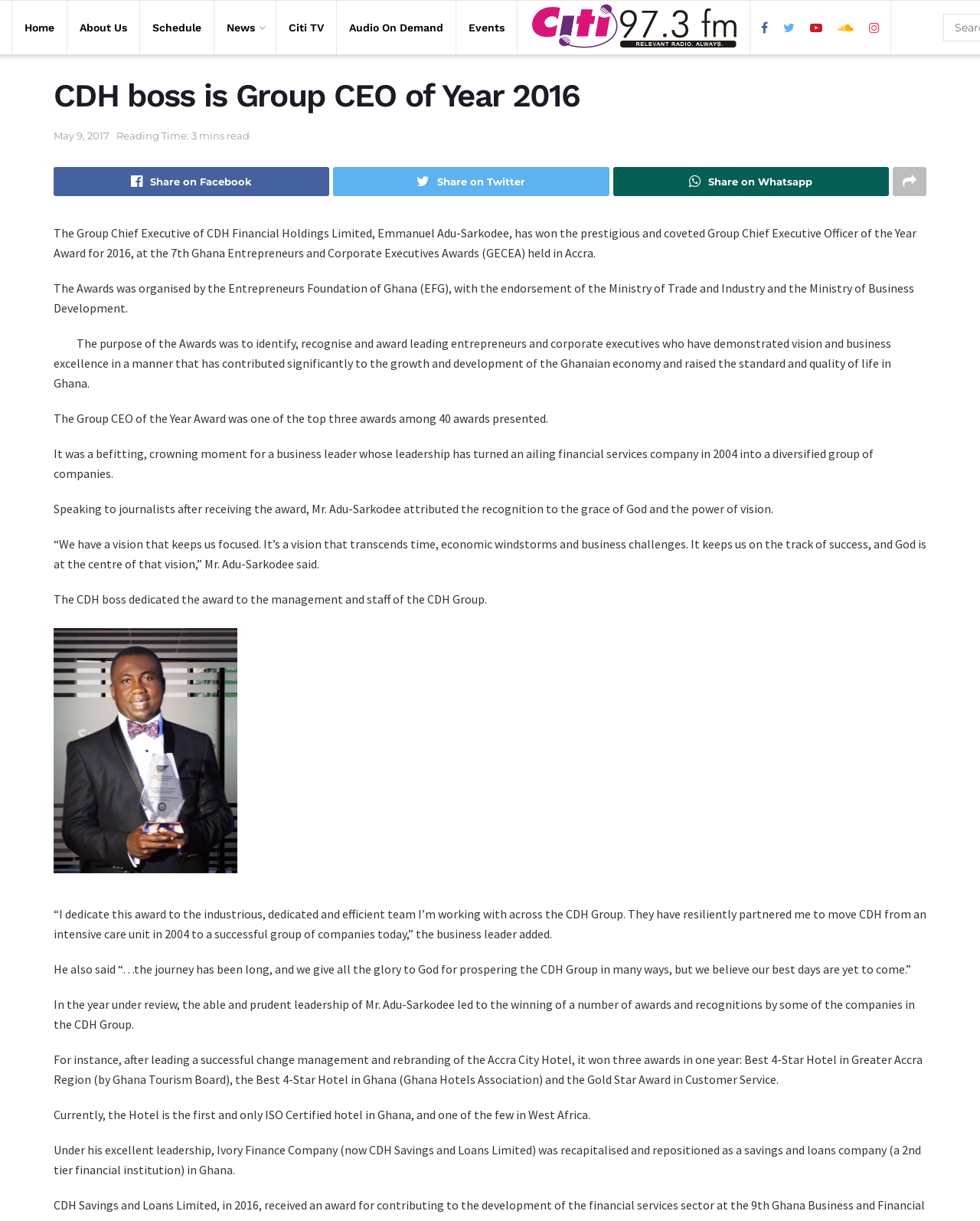Analyze and describe the webpage in a detailed narrative.

This webpage is about CDH Financial Holdings Limited's Group Chief Executive, Emmanuel Adu-Sarkodee, winning the prestigious Group Chief Executive Officer of the Year Award for 2016. 

At the top of the page, there are nine links, including "Home", "About Us", "Schedule", "News", "Citi TV", "Audio On Demand", and "Events", which are positioned horizontally across the page. Below these links, there is a logo of "Citi 97.3 FM - Relevant Radio. Always" accompanied by an image. 

To the right of the logo, there are five social media links, including Facebook, Twitter, Whatsapp, and another unknown icon. 

The main content of the webpage is divided into several sections. The first section has a heading "CDH boss is Group CEO of Year 2016" and a link to "May 9, 2017" below it. There is also a "Reading Time: 3 mins read" indicator. 

The article then describes the award won by Emmanuel Adu-Sarkodee, including the purpose of the award and the recognition it brings to the Ghanaian economy. The article also quotes Mr. Adu-Sarkodee's speech after receiving the award, where he attributes the recognition to the grace of God and the power of vision. 

There is an image, "photo-2", positioned in the middle of the article. The article continues to describe Mr. Adu-Sarkodee's leadership and the achievements of the CDH Group, including winning several awards and recognitions.